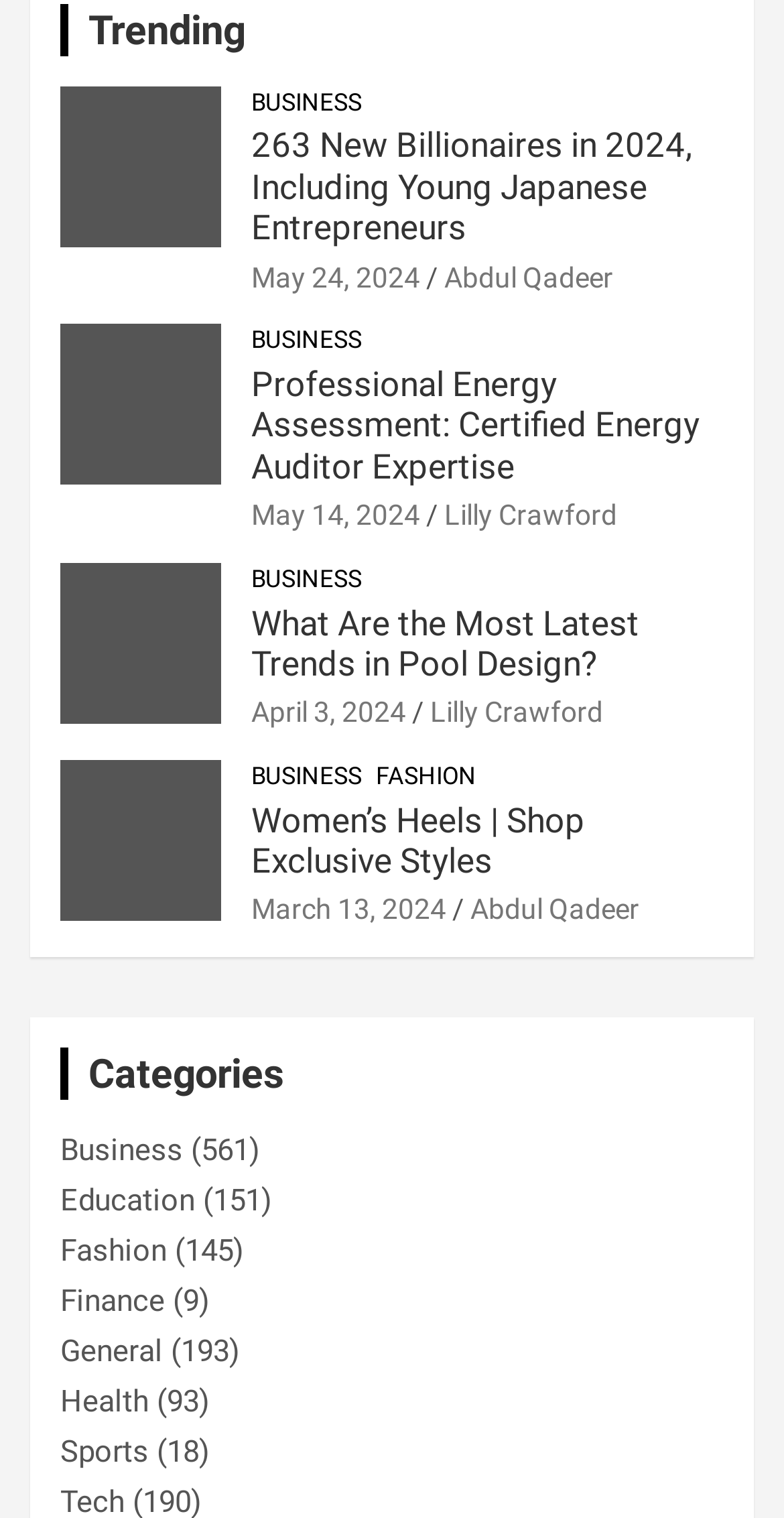What is the category of the article '263 New Billionaires in 2024, Including Young Japanese Entrepreneurs'?
Examine the image closely and answer the question with as much detail as possible.

The category of the article '263 New Billionaires in 2024, Including Young Japanese Entrepreneurs' can be determined by looking at the link element with the text 'BUSINESS' which is located near the article title.